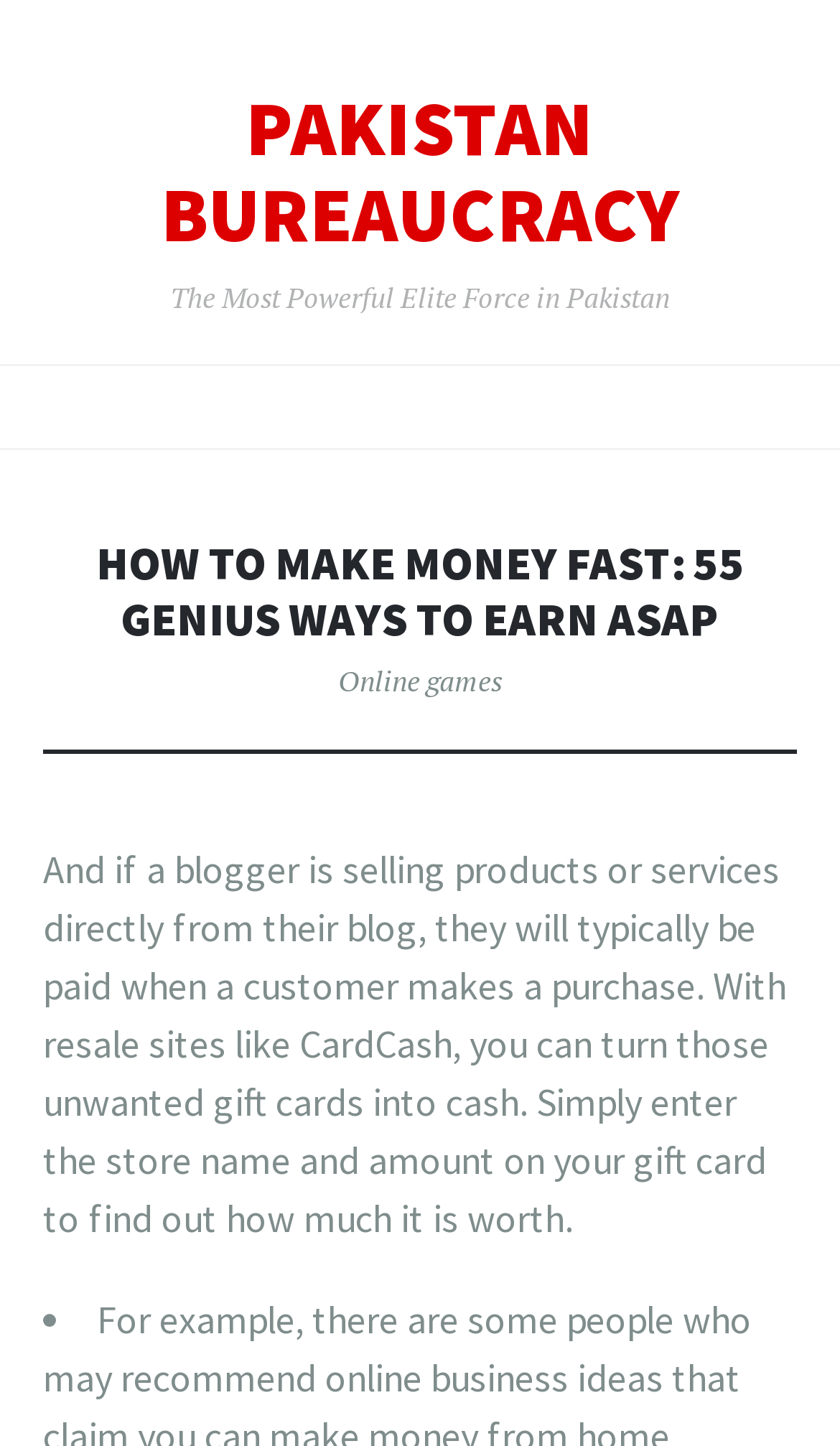Reply to the question with a single word or phrase:
What is the purpose of the link 'SKIP TO CONTENT'?

To skip to content